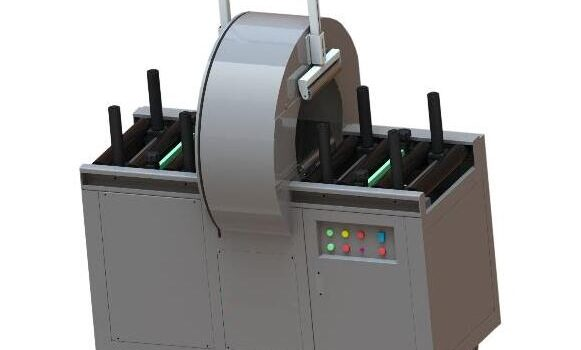What feature of the machine enhances operational speed and efficiency?
Please provide a single word or phrase in response based on the screenshot.

control panel